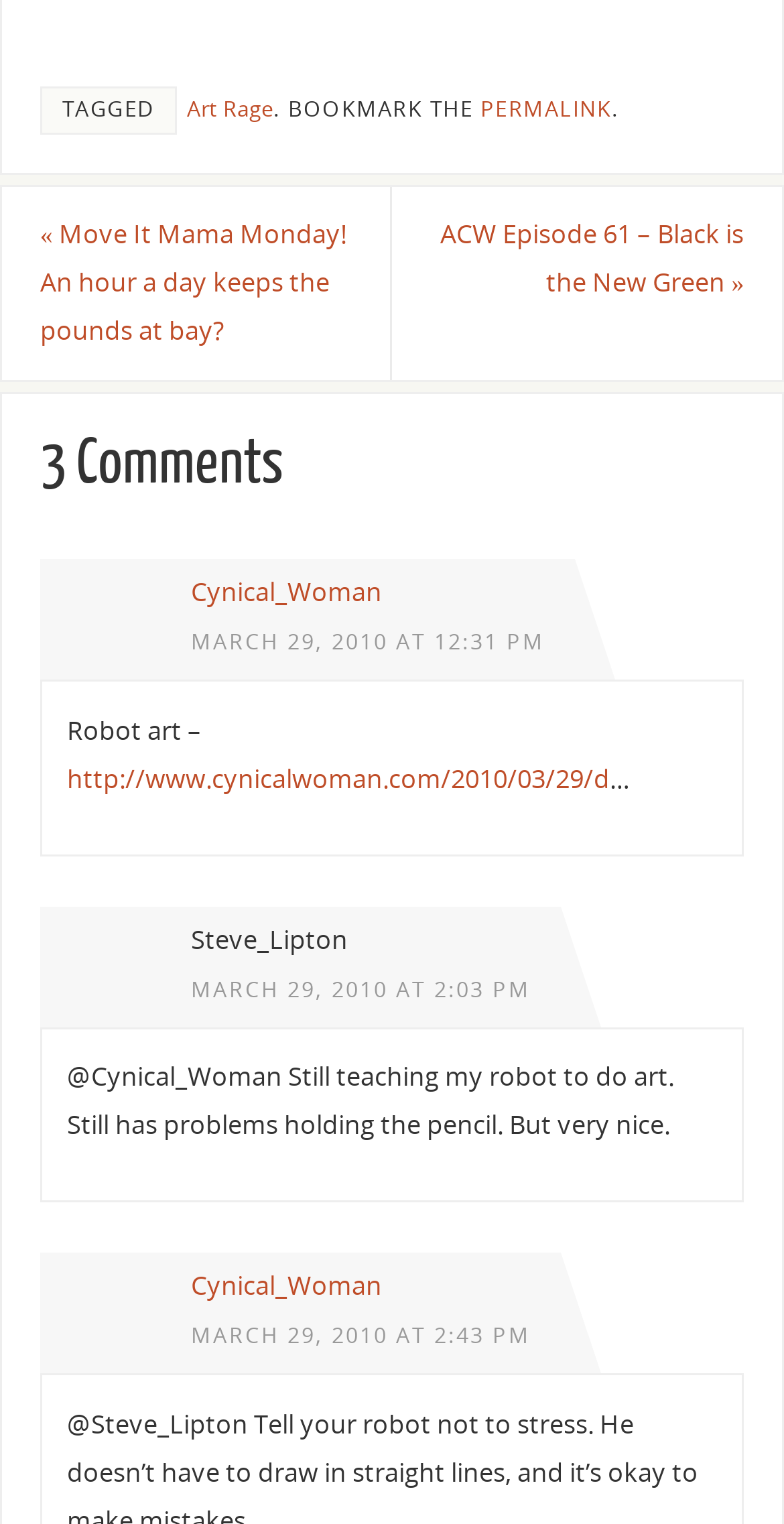Please find the bounding box coordinates of the clickable region needed to complete the following instruction: "Follow the 'http://www.cynicalwoman.com/2010/03/29/d' link". The bounding box coordinates must consist of four float numbers between 0 and 1, i.e., [left, top, right, bottom].

[0.086, 0.5, 0.778, 0.522]